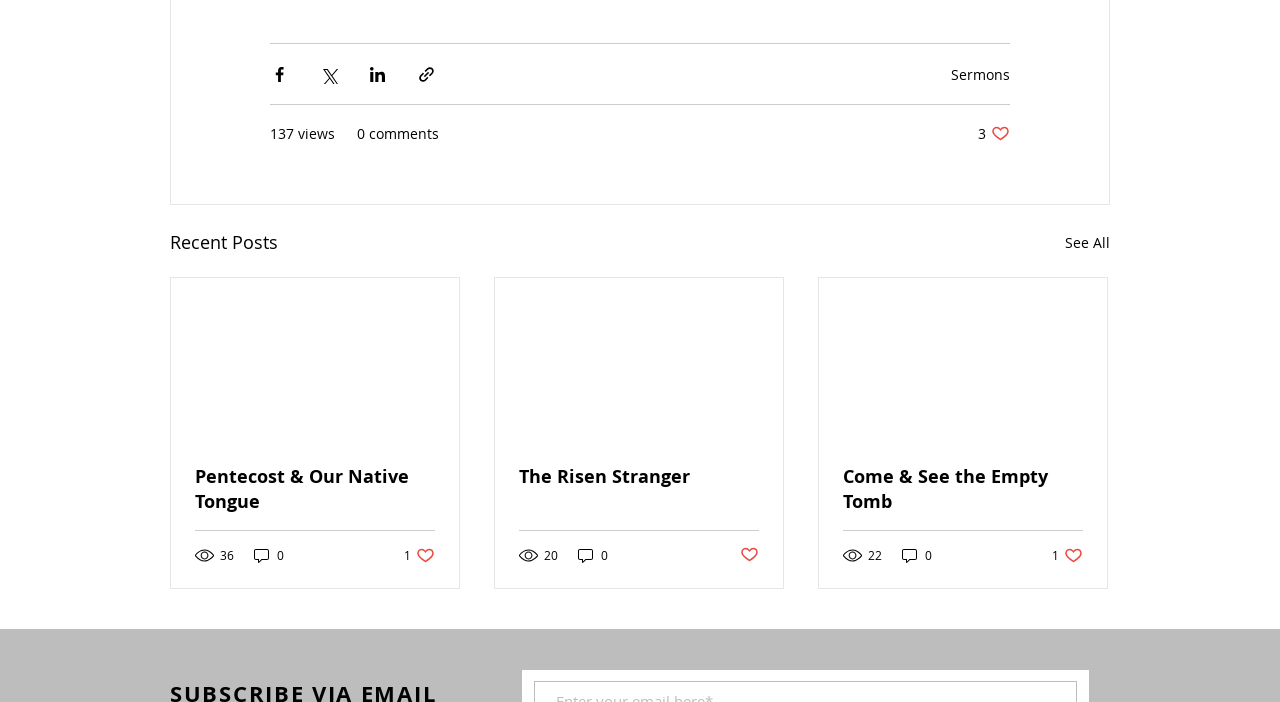Locate the bounding box coordinates of the element that should be clicked to execute the following instruction: "Share via link".

[0.326, 0.092, 0.341, 0.119]